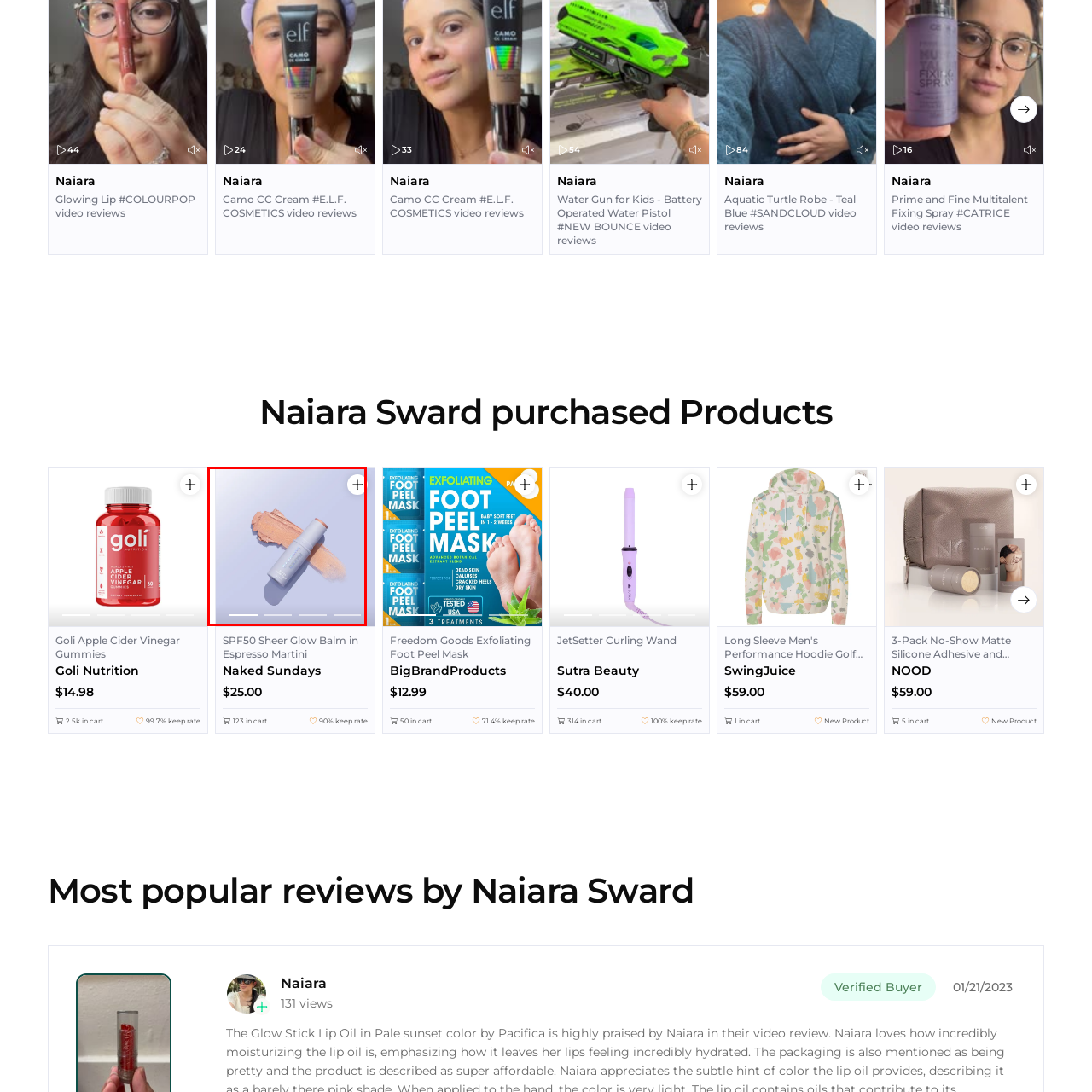Describe the features and objects visible in the red-framed section of the image in detail.

The image showcases a stylish cosmetic stick, likely a cream-based product, elegantly positioned alongside a swatch of its creamy formula against a soft, pastel background. The stick features a sleek design with a light lavender hue that complements the overall aesthetic, emphasizing the product's modern appeal. The subtle tone of the formula swatch enhances the visual harmony, suggesting a skin tone-friendly shade. This presentation highlights the product's texture and promotes its usability without overwhelming the viewer, making it an ideal choice for beauty enthusiasts exploring new makeup options.